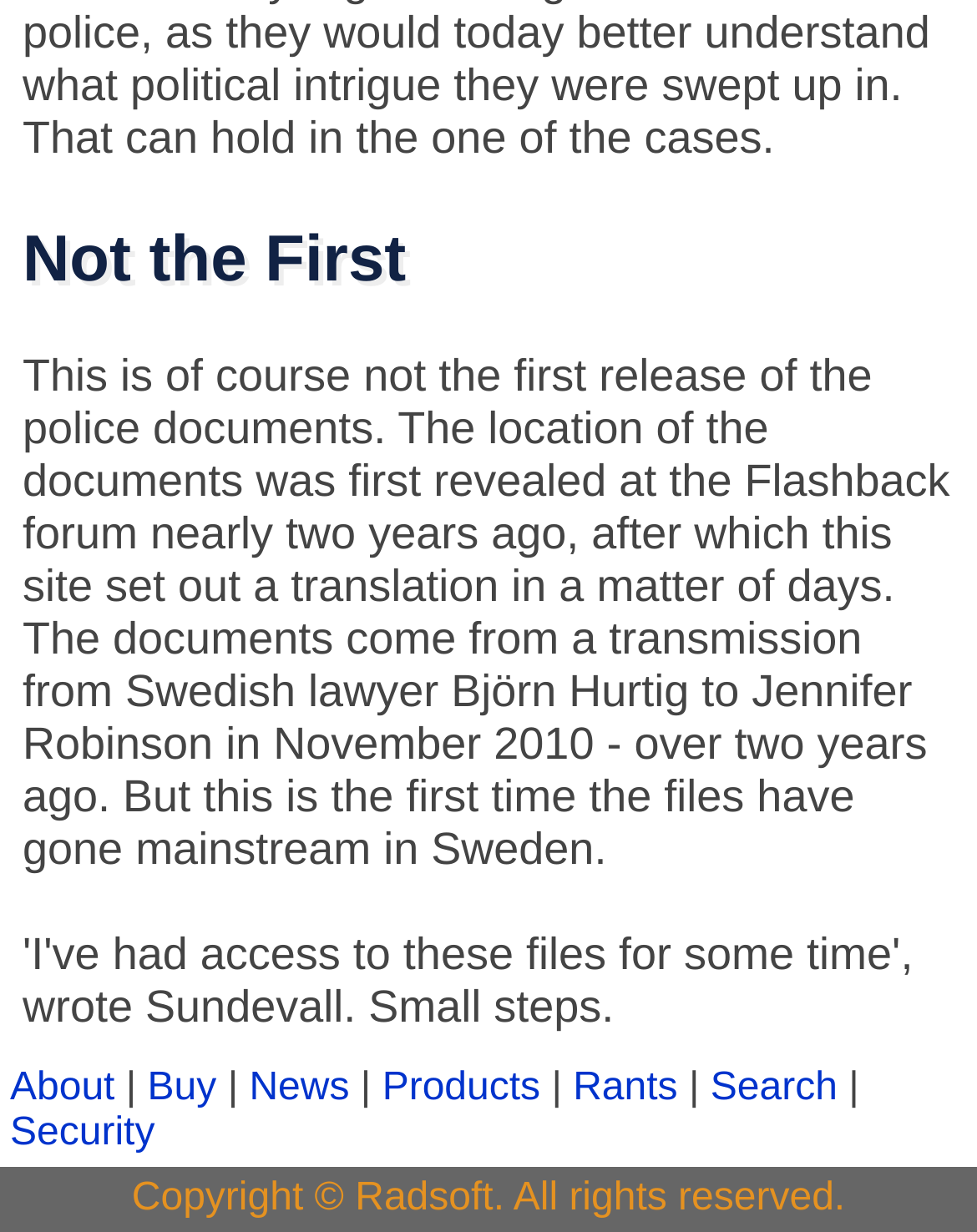Determine the bounding box coordinates of the region to click in order to accomplish the following instruction: "search for something". Provide the coordinates as four float numbers between 0 and 1, specifically [left, top, right, bottom].

[0.727, 0.866, 0.857, 0.901]